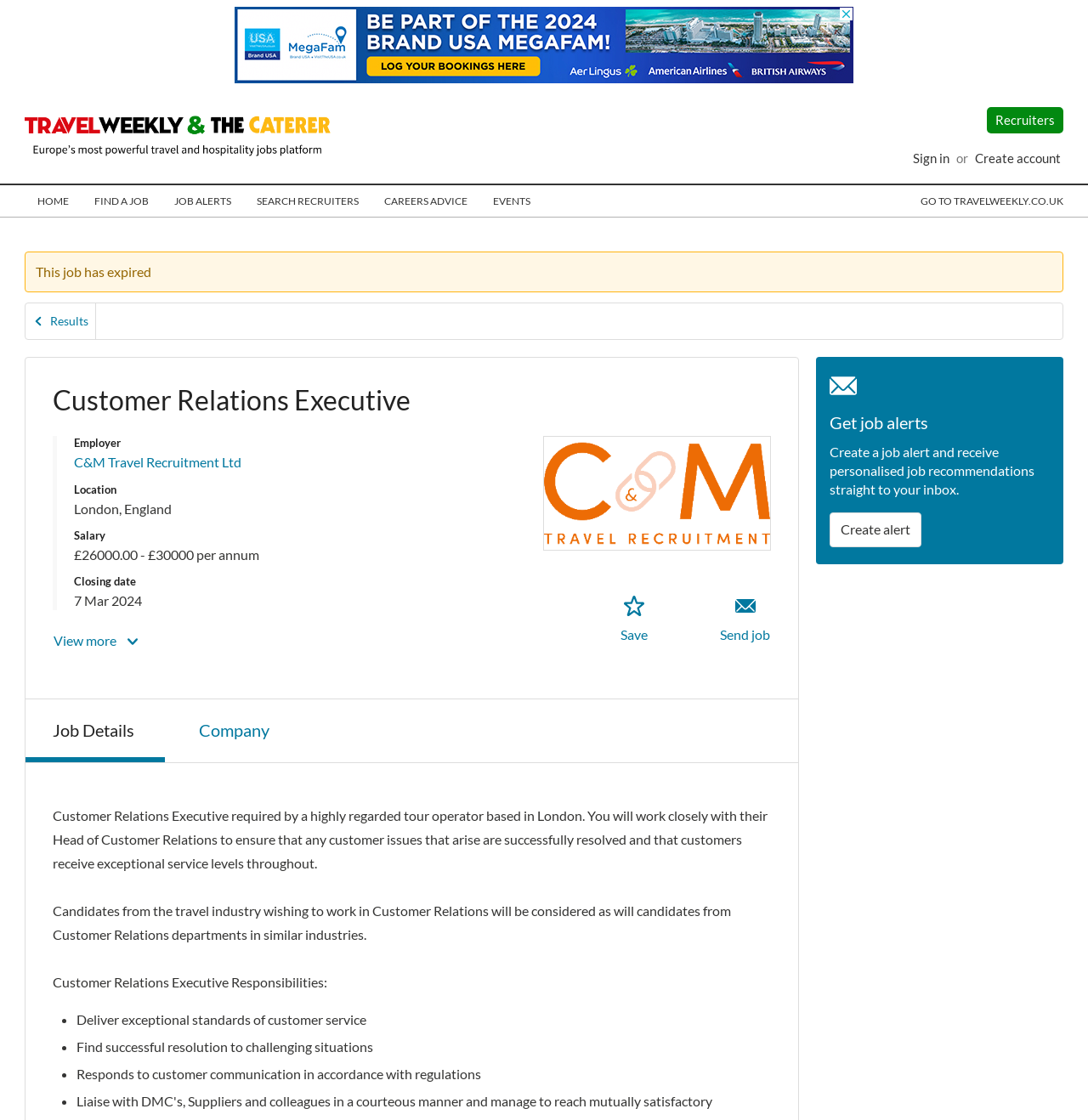Identify the bounding box coordinates for the element that needs to be clicked to fulfill this instruction: "Create account". Provide the coordinates in the format of four float numbers between 0 and 1: [left, top, right, bottom].

[0.894, 0.131, 0.977, 0.152]